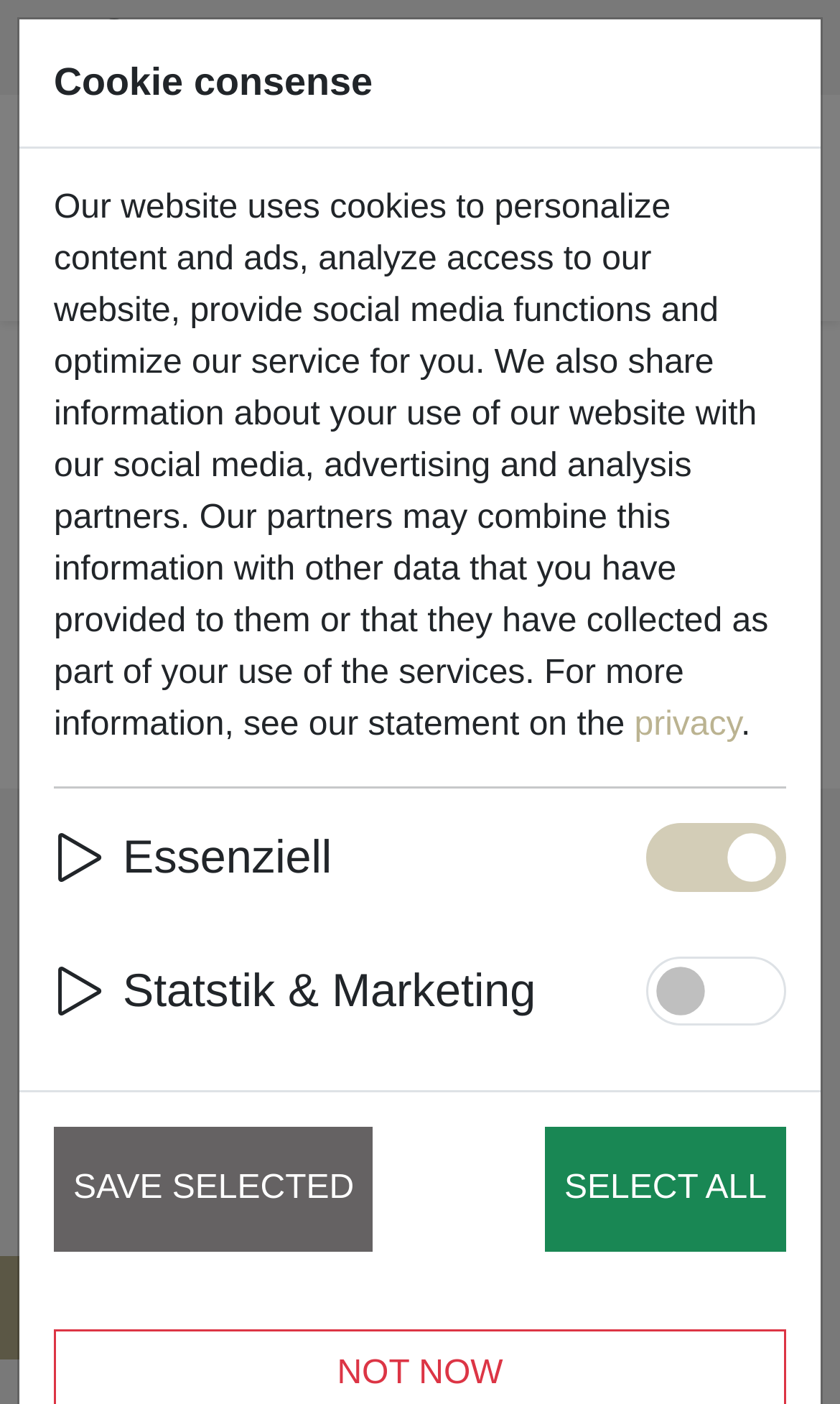Provide the bounding box coordinates in the format (top-left x, top-left y, bottom-right x, bottom-right y). All values are floating point numbers between 0 and 1. Determine the bounding box coordinate of the UI element described as: Select all

[0.649, 0.802, 0.936, 0.891]